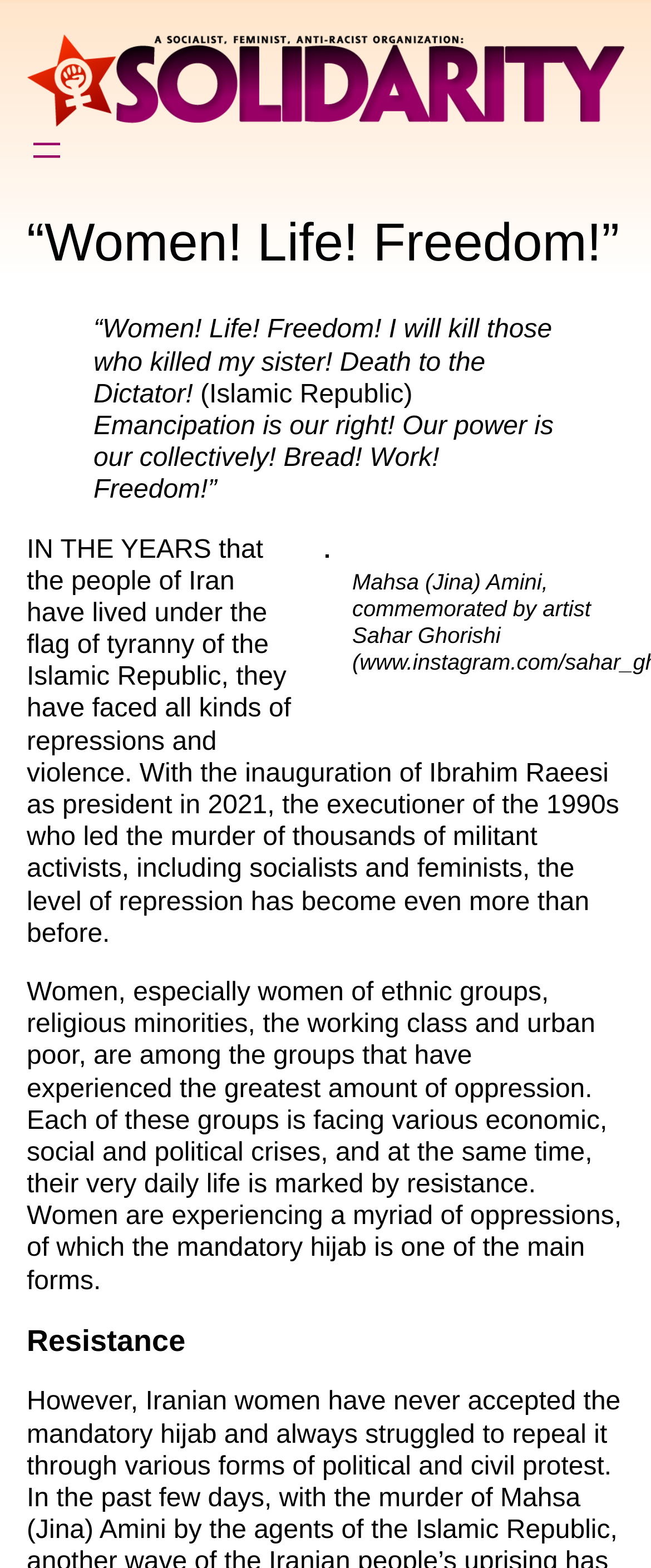Explain the webpage in detail.

The webpage appears to be a solidarity page for women's rights in Iran, with a strong emphasis on freedom and emancipation. At the top, there is a figure element, likely an image, that spans almost the entire width of the page. Below it, there is a navigation menu with a button to open a dialog box.

The main content of the page is headed by a large title, "“Women! Life! Freedom!”", which is followed by a blockquote containing a passionate and defiant statement about killing those who killed the author's sister, death to the dictator, and the importance of emancipation, bread, work, and freedom. This statement is divided into three parts, with the middle part mentioning the Islamic Republic.

Below the blockquote, there is a small image, centered horizontally on the page. Following the image, there are two paragraphs of text that describe the repression and violence faced by the people of Iran, particularly women, under the Islamic Republic. The text highlights the struggles of women from ethnic groups, religious minorities, the working class, and urban poor, and how they experience various forms of oppression, including the mandatory hijab.

Finally, there is a heading titled "Resistance" at the bottom of the page, which may indicate a call to action or a section about the resistance movement. Overall, the page appears to be a powerful statement of solidarity and defiance in the face of oppression.